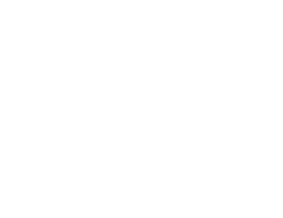Give a detailed account of everything present in the image.

This image illustrates the certification requirements for explosion-proof enclosures, particularly related to the CCC (China Compulsory Certificate) certification. The visual content likely supports the relevant guidelines described in the accompanying text, such as the procedures involved in obtaining certification and the specifics of quality assurance inspections mandated during the certification process. The image is part of a structured overview that emphasizes different certification modes, highlighting the importance of compliance with national standards, specifically within the context of safety and operational integrity of explosion-proof products. The caption aligns with navigating complex regulations surrounding explosion-proof equipment, ensuring stakeholders are informed about necessary certifications and inspections.